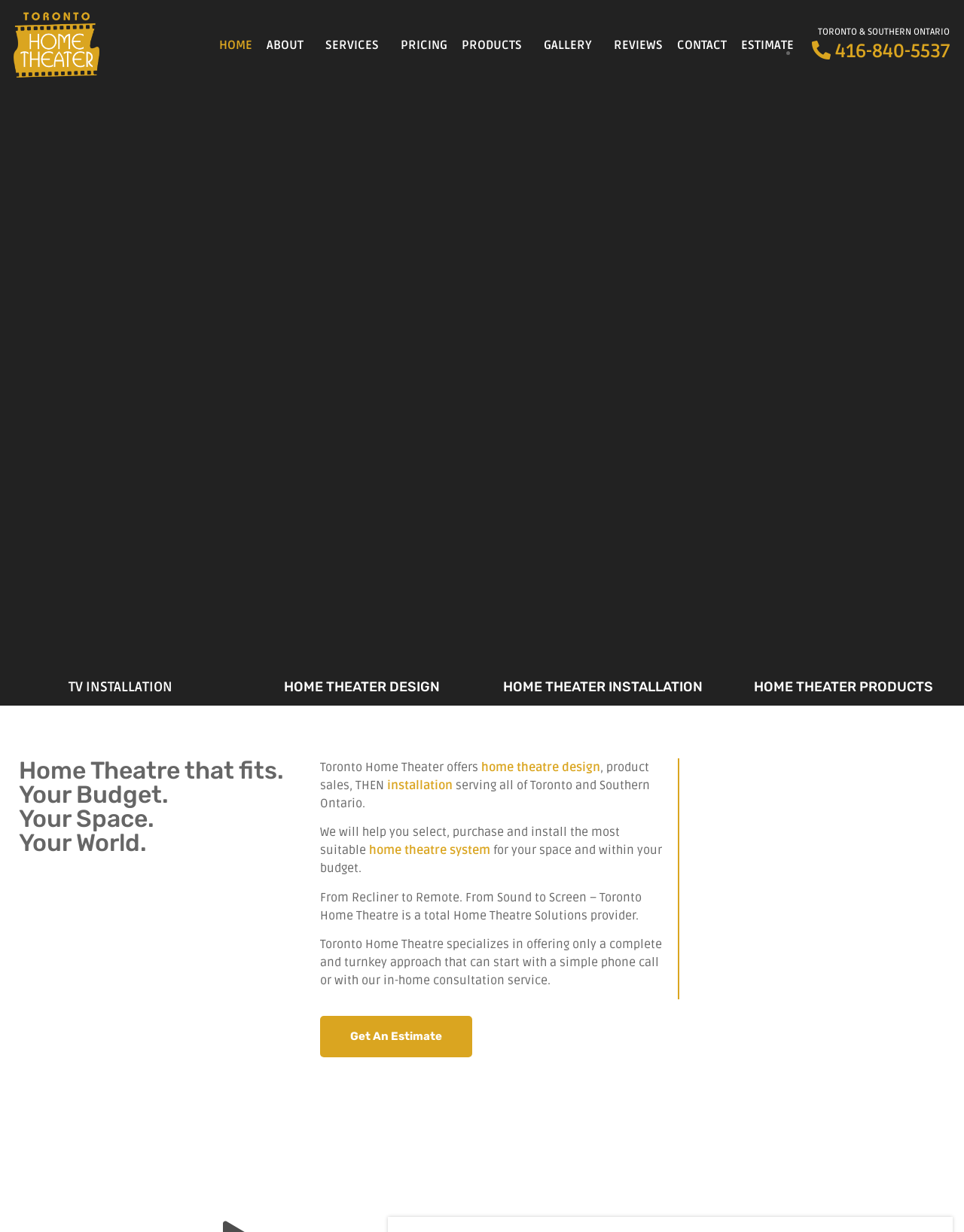Please identify the primary heading on the webpage and return its text.

Home Theater Services